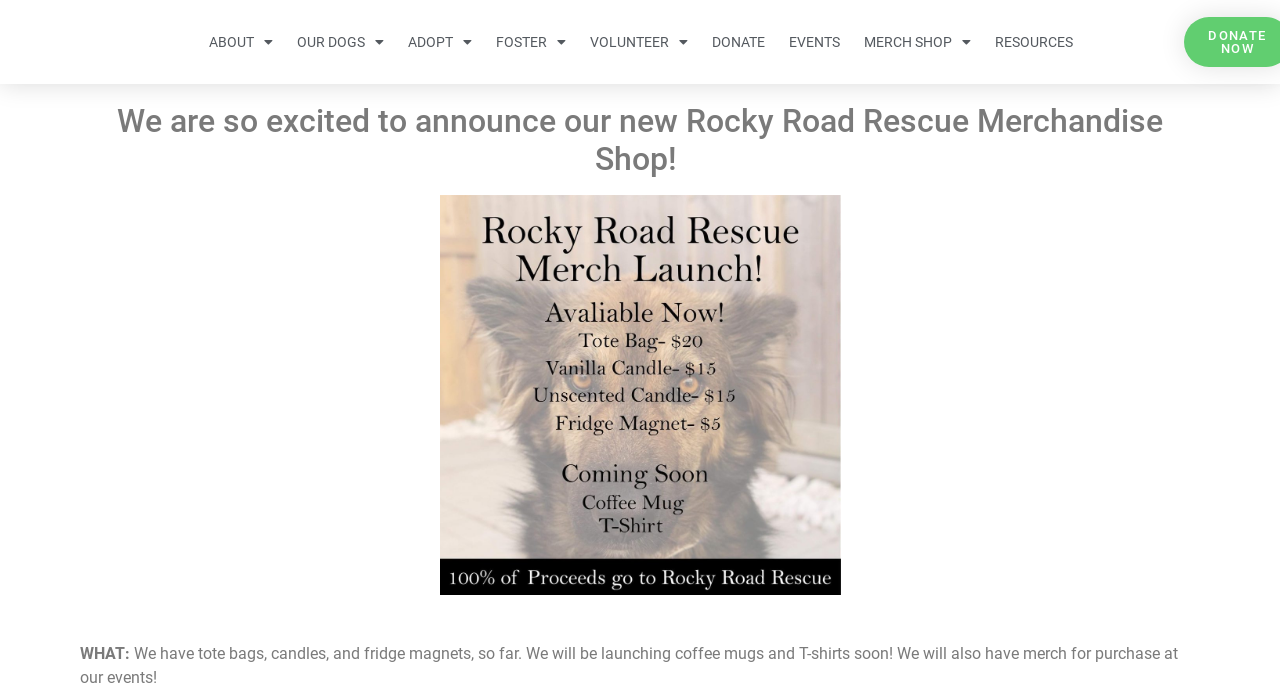What is the purpose of the 'DONATE' link?
Please respond to the question with a detailed and informative answer.

The 'DONATE' link is likely used to allow users to make a donation to the Rocky Road Rescue organization. This can be inferred from the context of the webpage, which is about the organization and its activities.